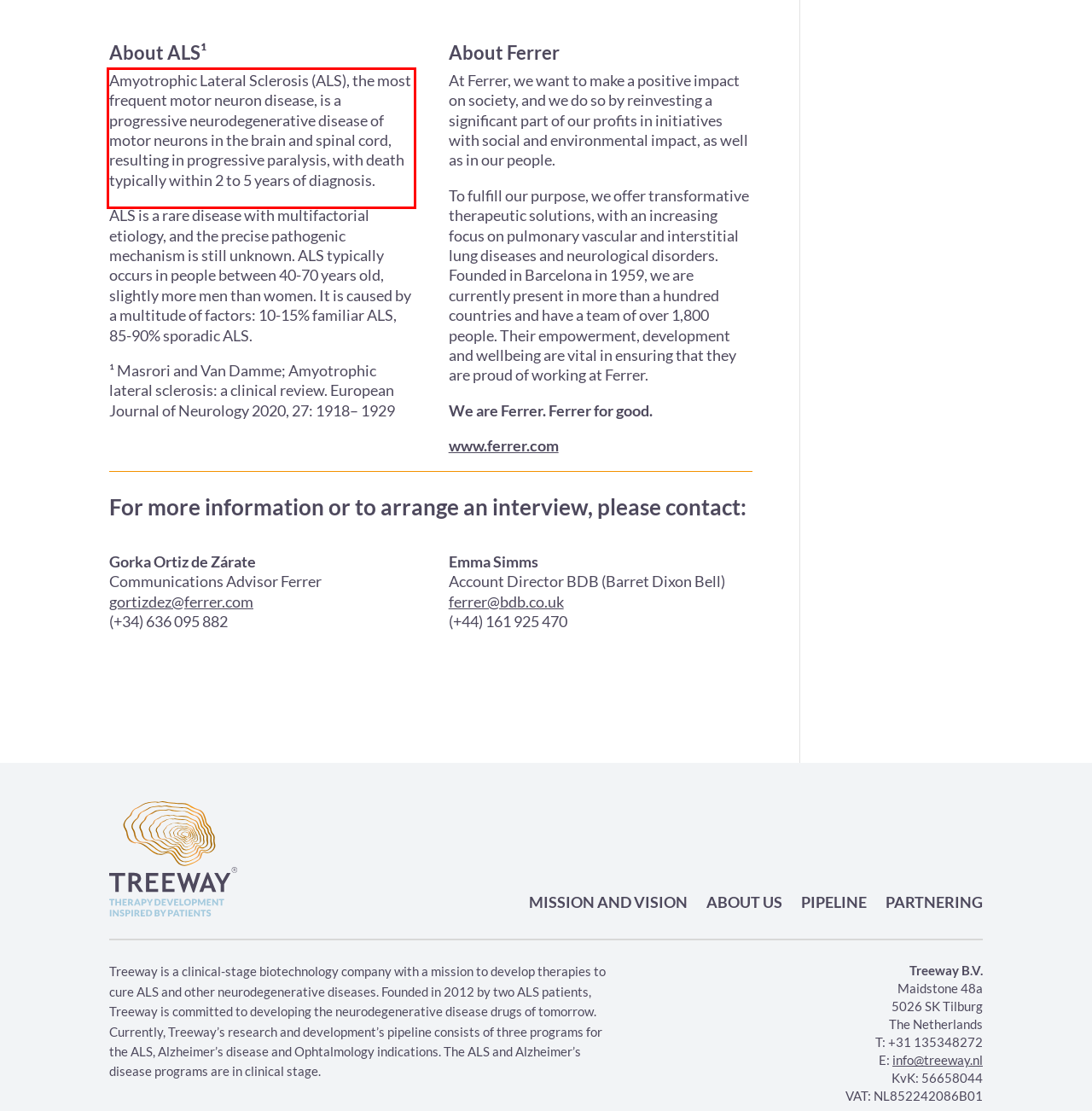In the given screenshot, locate the red bounding box and extract the text content from within it.

Amyotrophic Lateral Sclerosis (ALS), the most frequent motor neuron disease, is a progressive neurodegenerative disease of motor neurons in the brain and spinal cord, resulting in progressive paralysis, with death typically within 2 to 5 years of diagnosis.